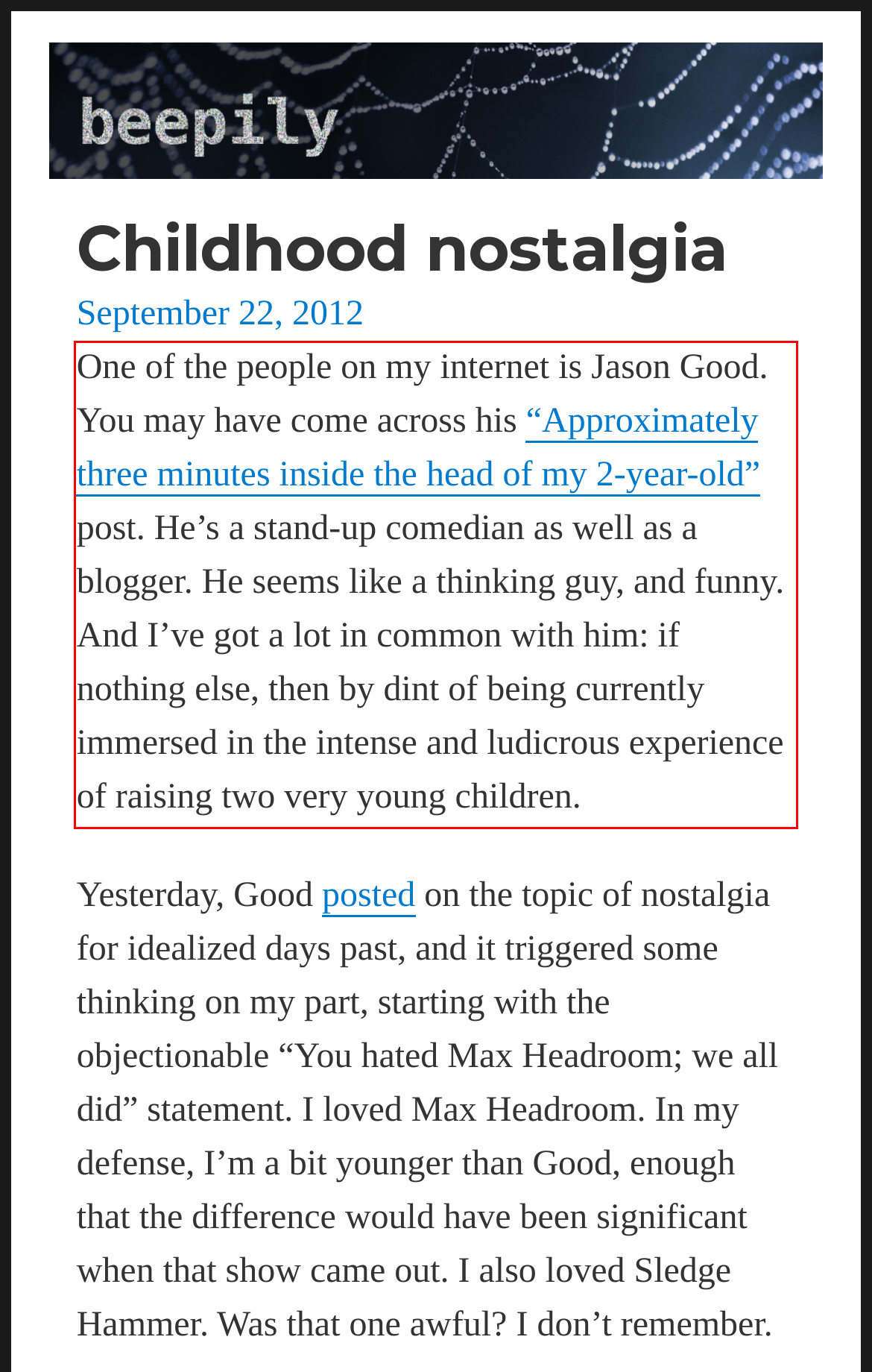Identify the text inside the red bounding box in the provided webpage screenshot and transcribe it.

One of the people on my internet is Jason Good. You may have come across his “Approximately three minutes inside the head of my 2-year-old” post. He’s a stand-up comedian as well as a blogger. He seems like a thinking guy, and funny. And I’ve got a lot in common with him: if nothing else, then by dint of being currently immersed in the intense and ludicrous experience of raising two very young children.